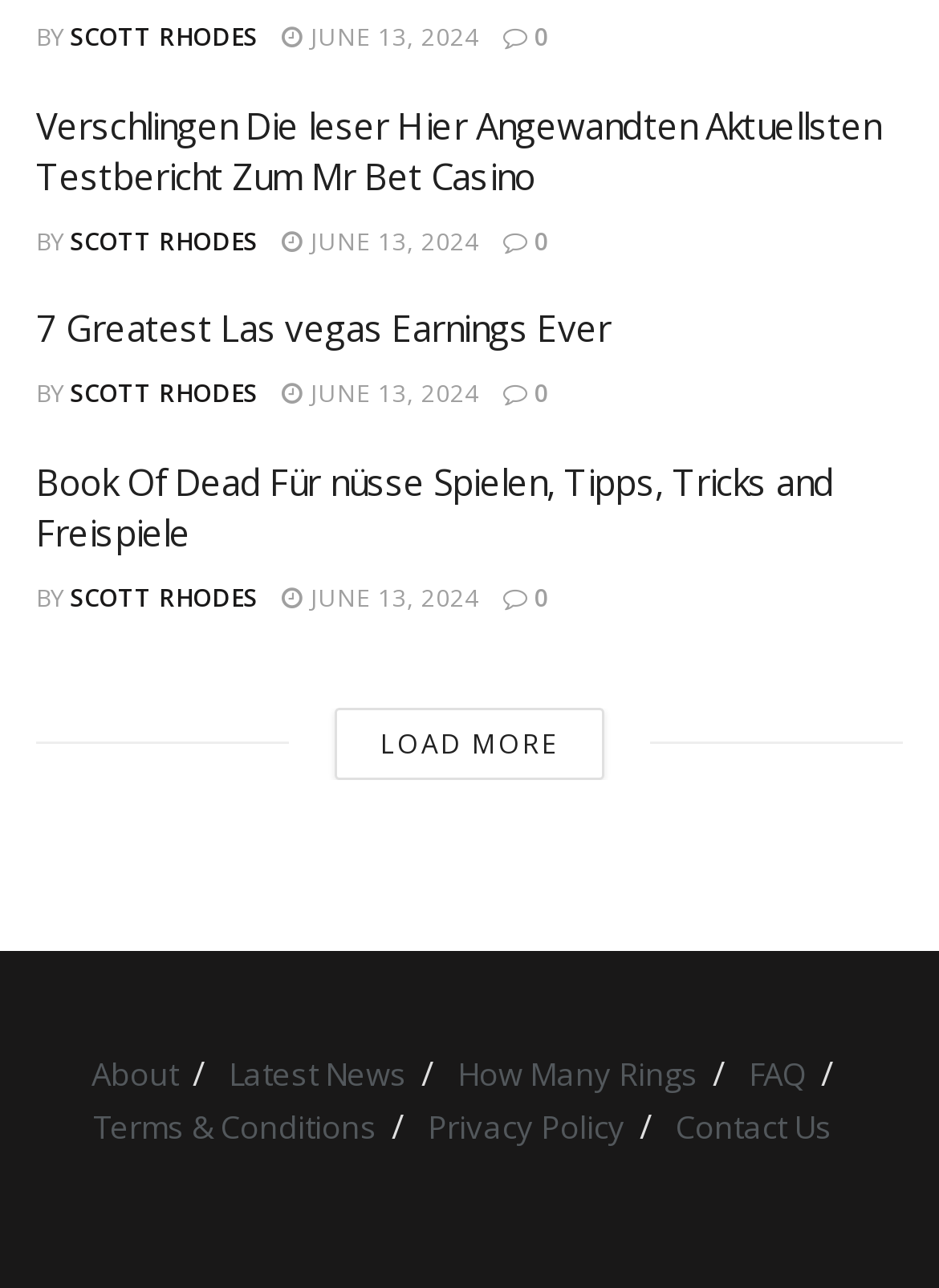Provide your answer in one word or a succinct phrase for the question: 
What is the date of the first article?

JUNE 13, 2024